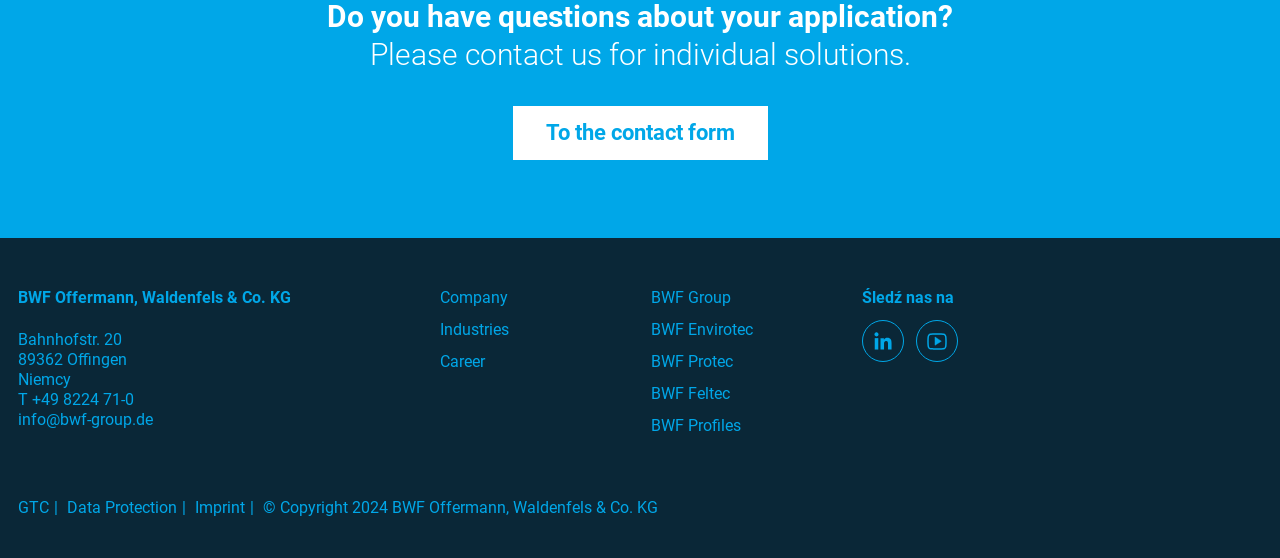Please identify the bounding box coordinates of the clickable area that will allow you to execute the instruction: "Search for something".

None